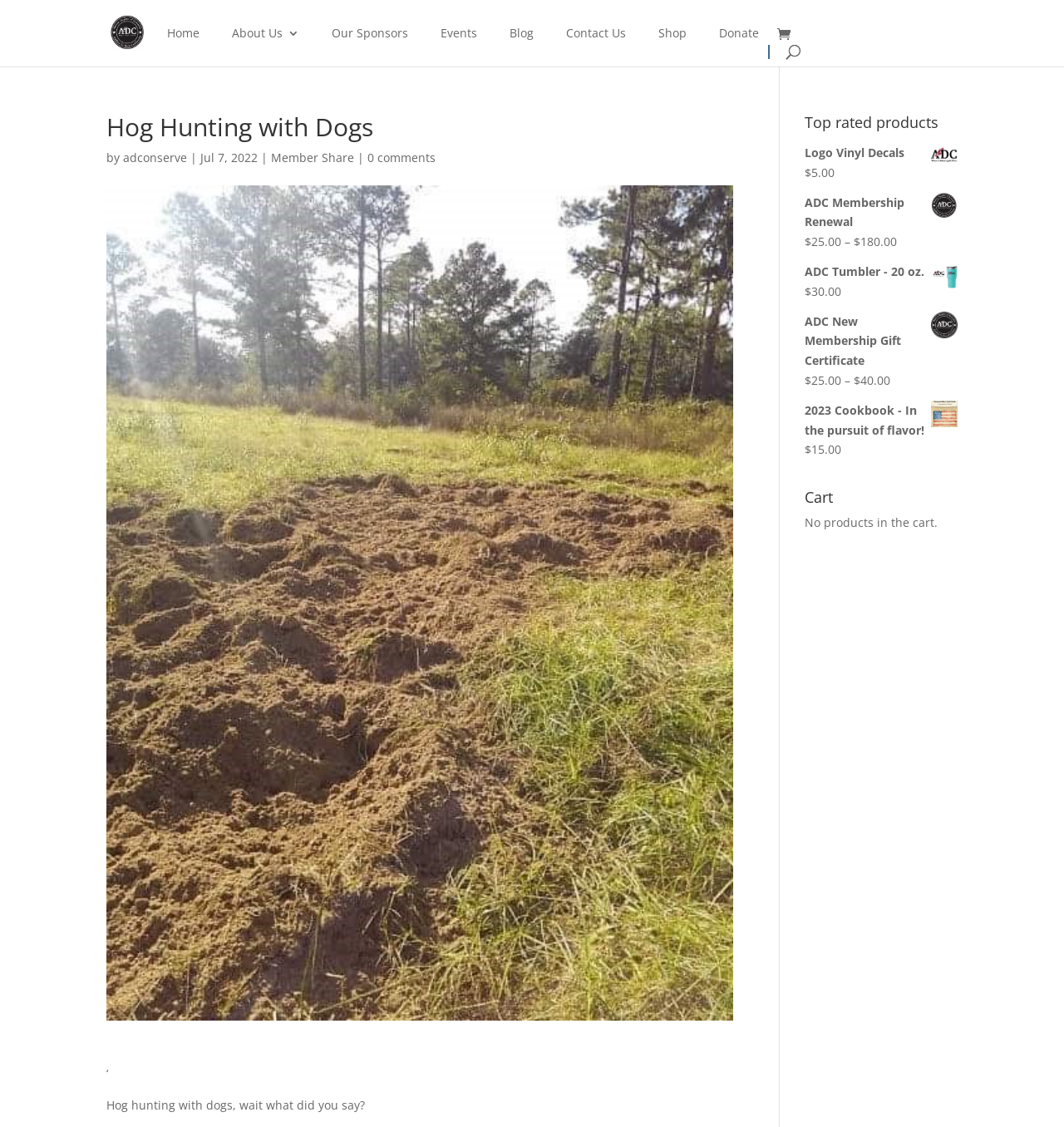Specify the bounding box coordinates of the region I need to click to perform the following instruction: "Visit the About Us page". The coordinates must be four float numbers in the range of 0 to 1, i.e., [left, top, right, bottom].

[0.218, 0.024, 0.281, 0.059]